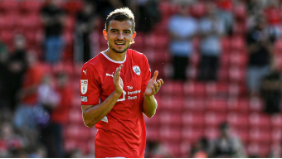Give a detailed account of everything present in the image.

The image features Michał Helik, a 25-year-old central defender, applauding the fans in a stadium during a match. He wears a vibrant red jersey that reflects his team's colors. The backdrop reveals a crowd of supporters, creating a lively atmosphere. This moment captures Helik's engagement with the audience after a performance, showcasing his dedication and connection to the fans. Helik previously made his international debut for Poland and was later named in the squad for EURO 2020, although he didn't play in the tournament. His career highlights include participating in significant matches, such as the World Cup qualifiers and key games against teams like Hungary and England.